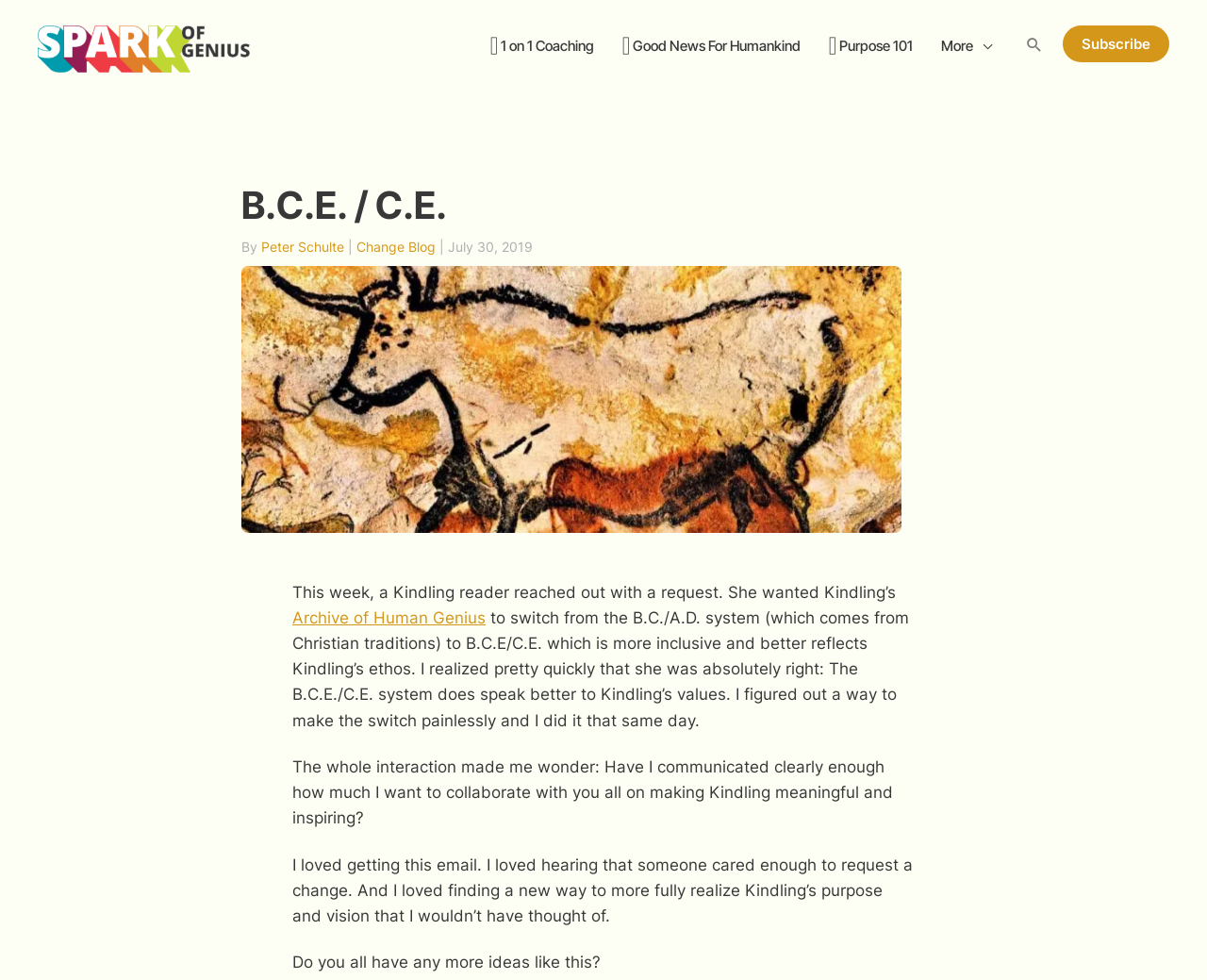Kindly determine the bounding box coordinates for the area that needs to be clicked to execute this instruction: "Search for something".

[0.849, 0.036, 0.865, 0.059]